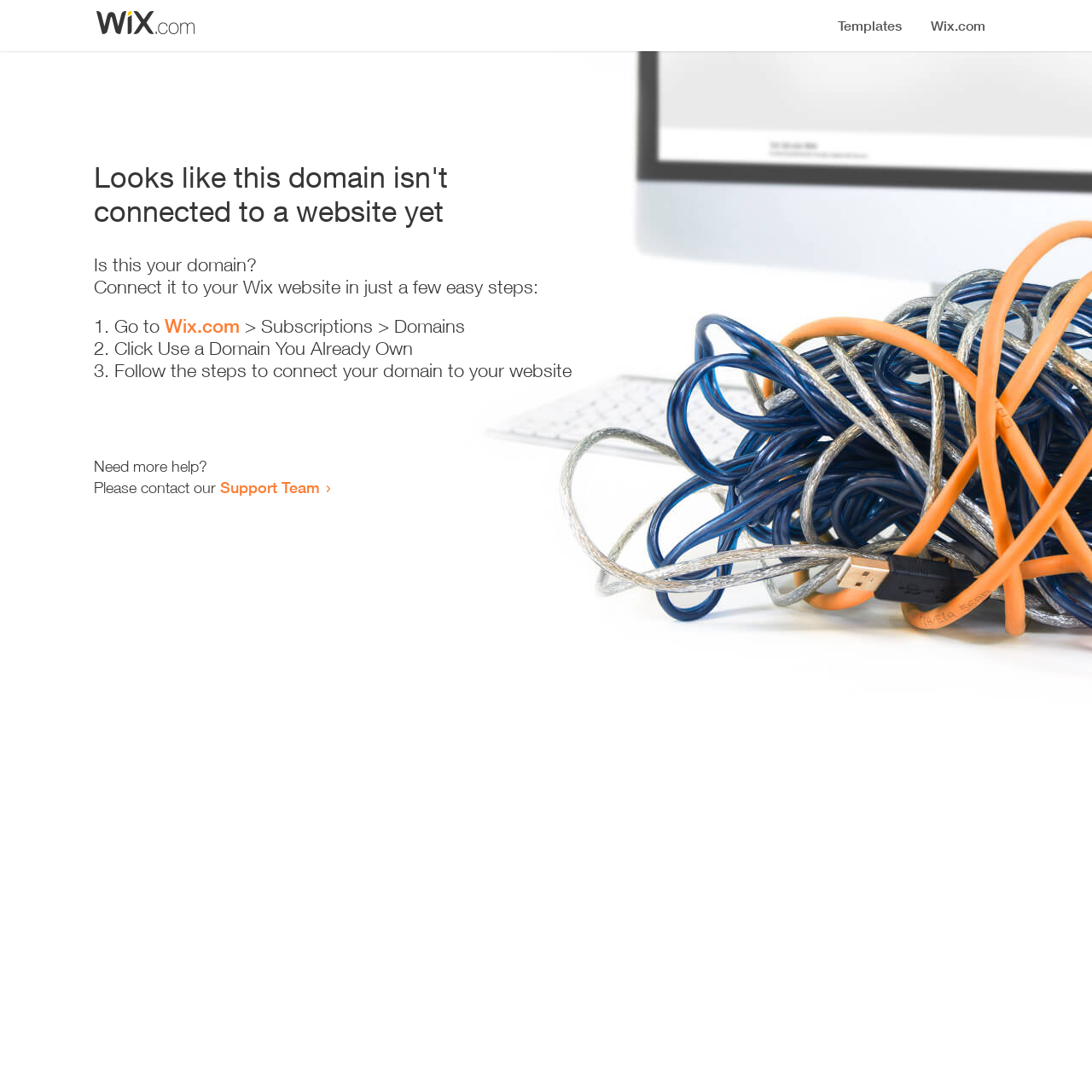Identify the bounding box of the HTML element described here: "Wix.com". Provide the coordinates as four float numbers between 0 and 1: [left, top, right, bottom].

[0.151, 0.288, 0.22, 0.309]